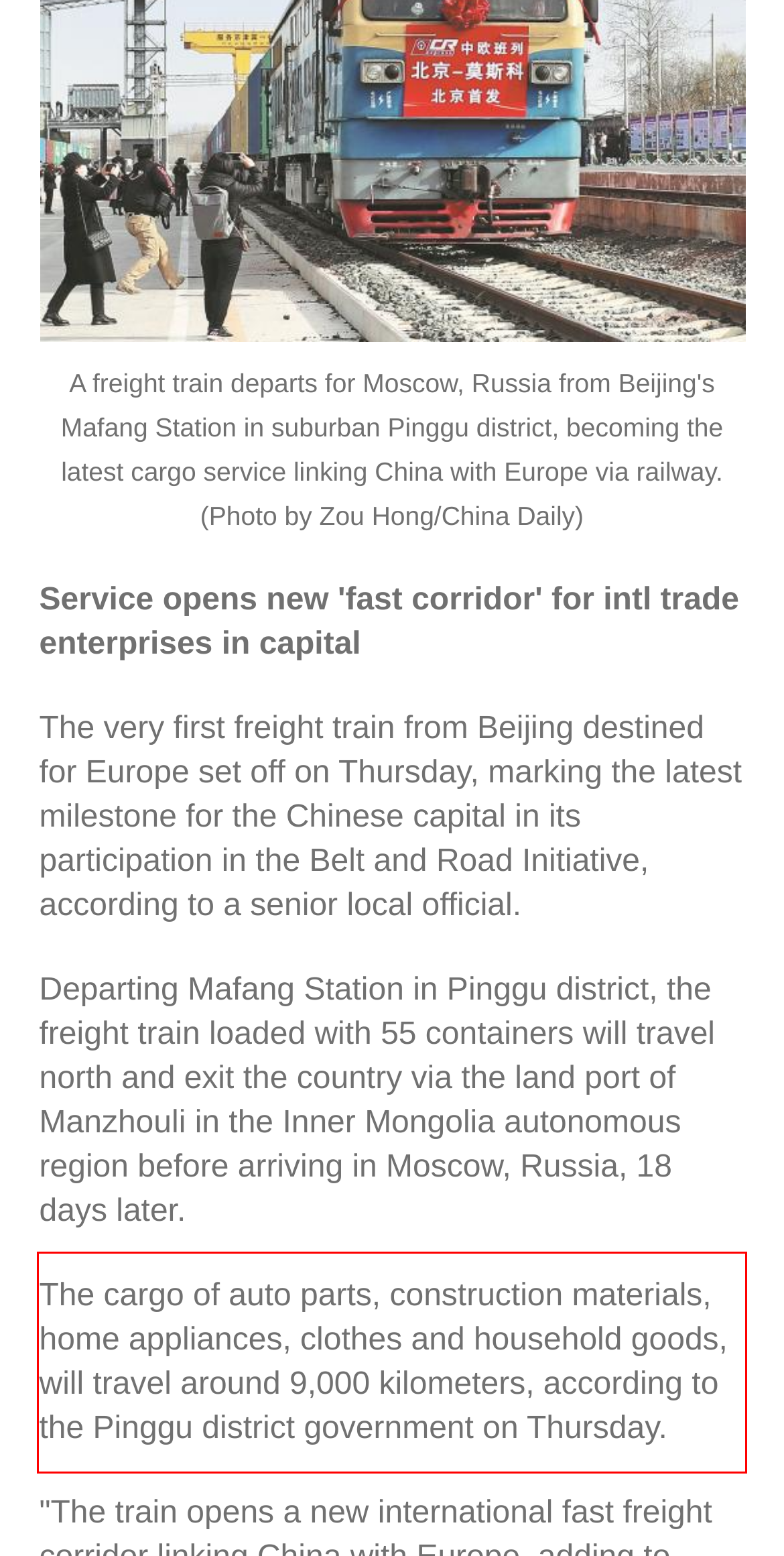Within the screenshot of the webpage, locate the red bounding box and use OCR to identify and provide the text content inside it.

The cargo of auto parts, construction materials, home appliances, clothes and household goods, will travel around 9,000 kilometers, according to the Pinggu district government on Thursday.